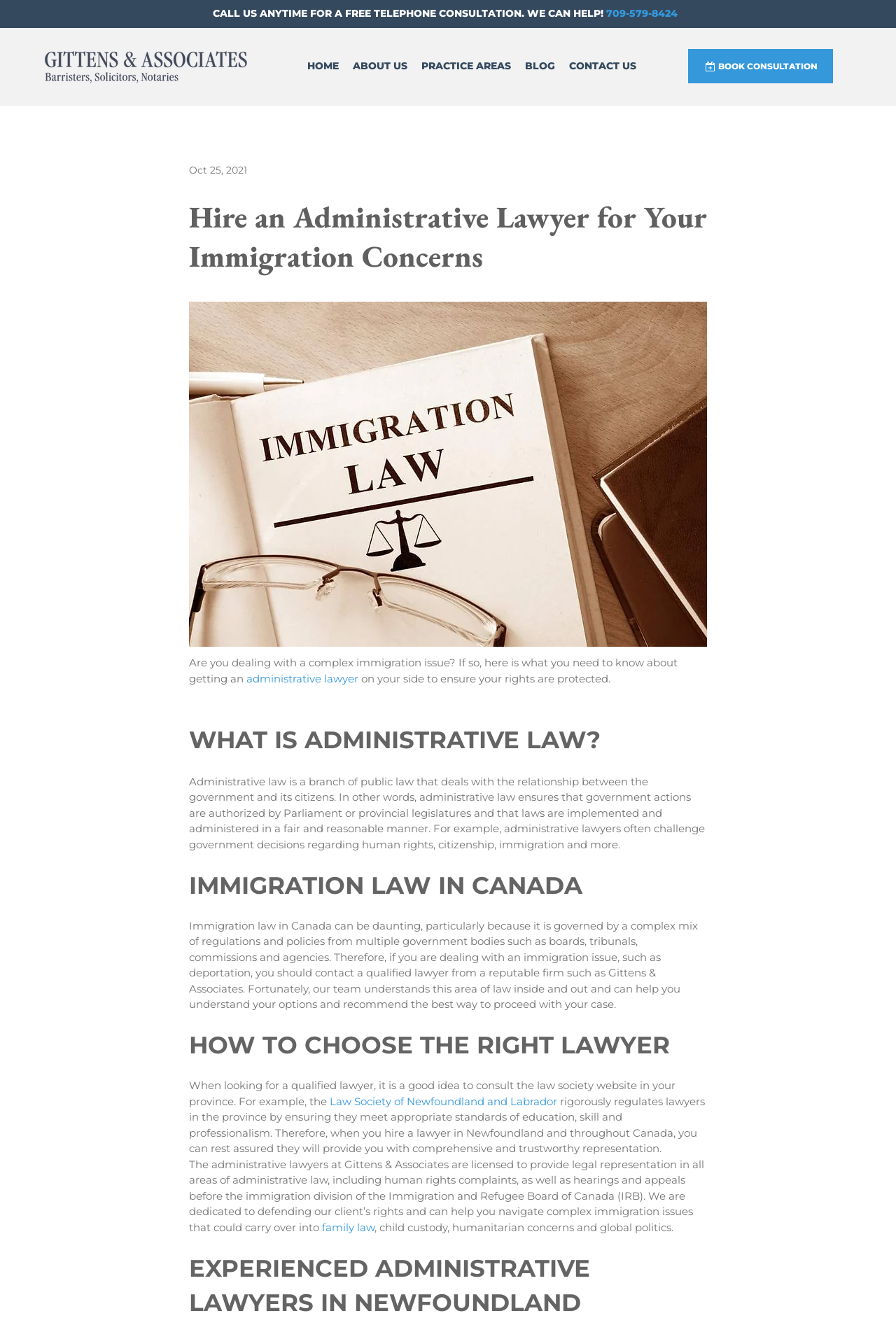Please identify the webpage's heading and generate its text content.

Hire an Administrative Lawyer for Your Immigration Concerns